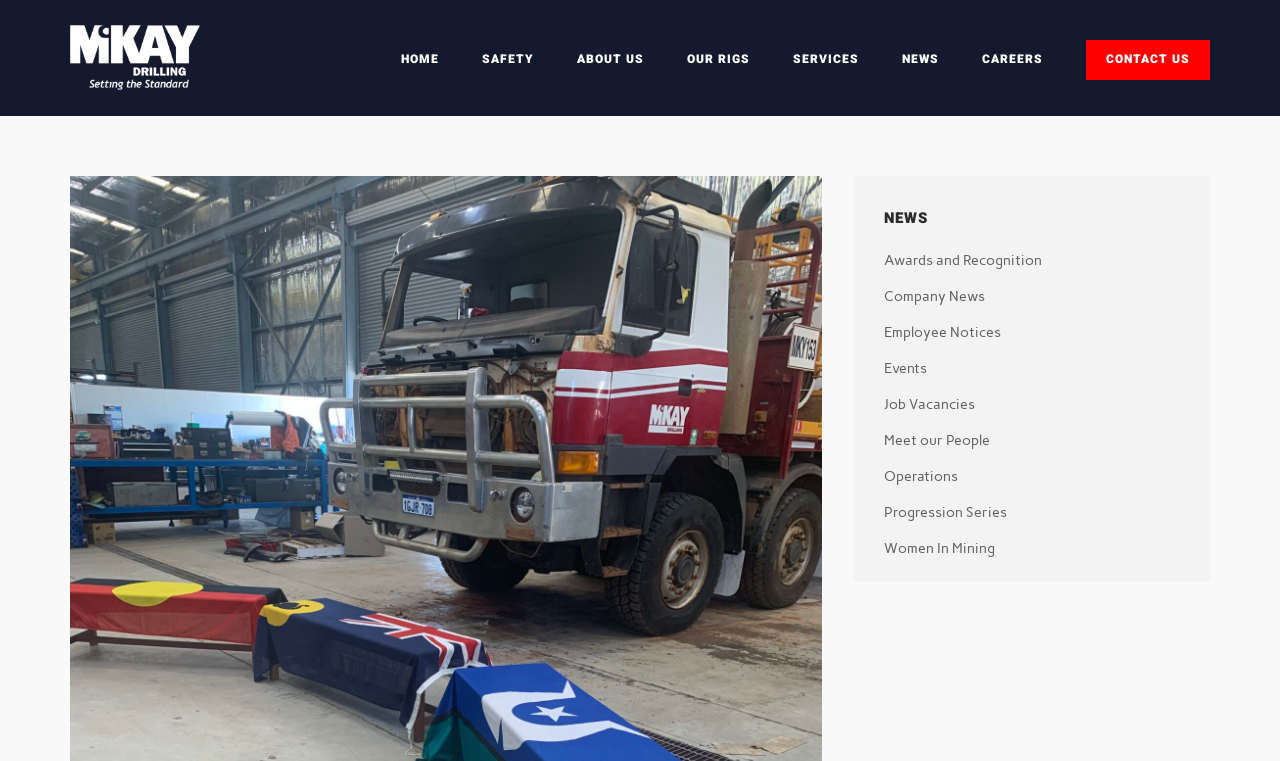Pinpoint the bounding box coordinates of the area that should be clicked to complete the following instruction: "view job vacancies". The coordinates must be given as four float numbers between 0 and 1, i.e., [left, top, right, bottom].

[0.69, 0.514, 0.762, 0.55]